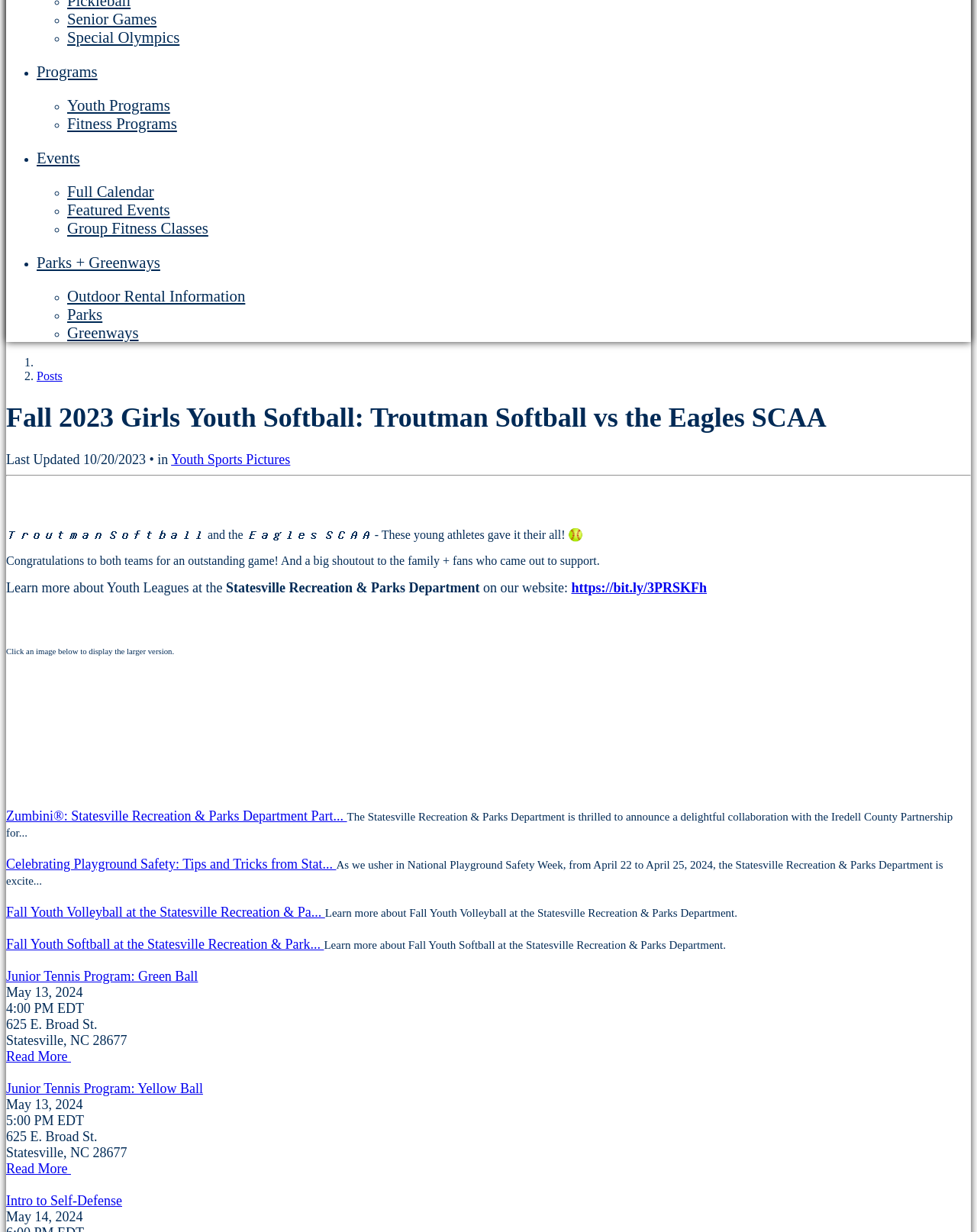Locate the bounding box of the UI element described in the following text: "Junior Tennis Program: Green Ball".

[0.006, 0.786, 0.203, 0.799]